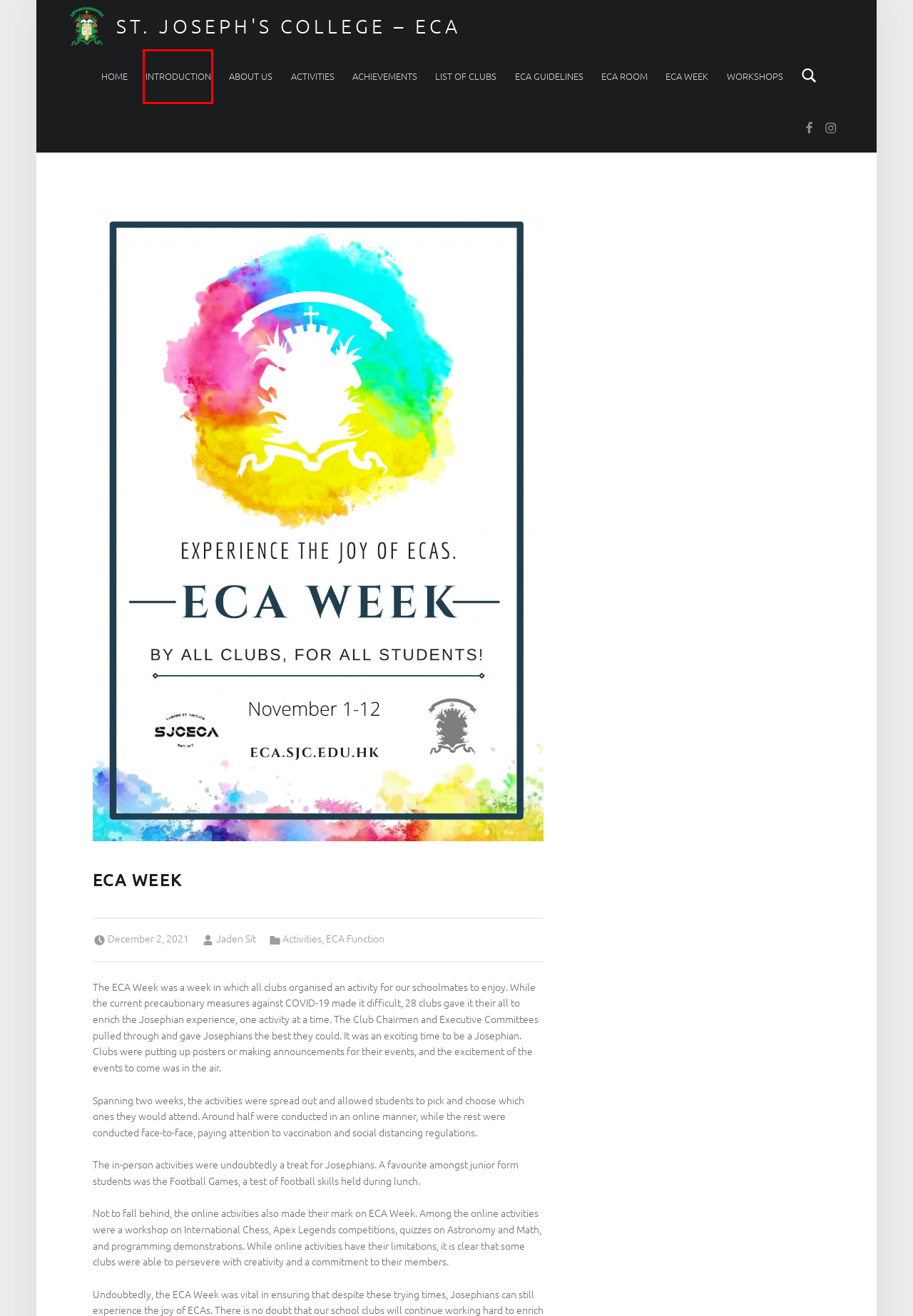Assess the screenshot of a webpage with a red bounding box and determine which webpage description most accurately matches the new page after clicking the element within the red box. Here are the options:
A. St. Joseph's College – ECA – St. Joseph's College ECA
B. About Us – St. Joseph's College – ECA
C. ECA Guidelines – St. Joseph's College – ECA
D. List of Clubs – St. Joseph's College – ECA
E. Introduction – St. Joseph's College – ECA
F. Achievement – St. Joseph's College – ECA
G. Activities – St. Joseph's College – ECA
H. Workshops – St. Joseph's College – ECA

E